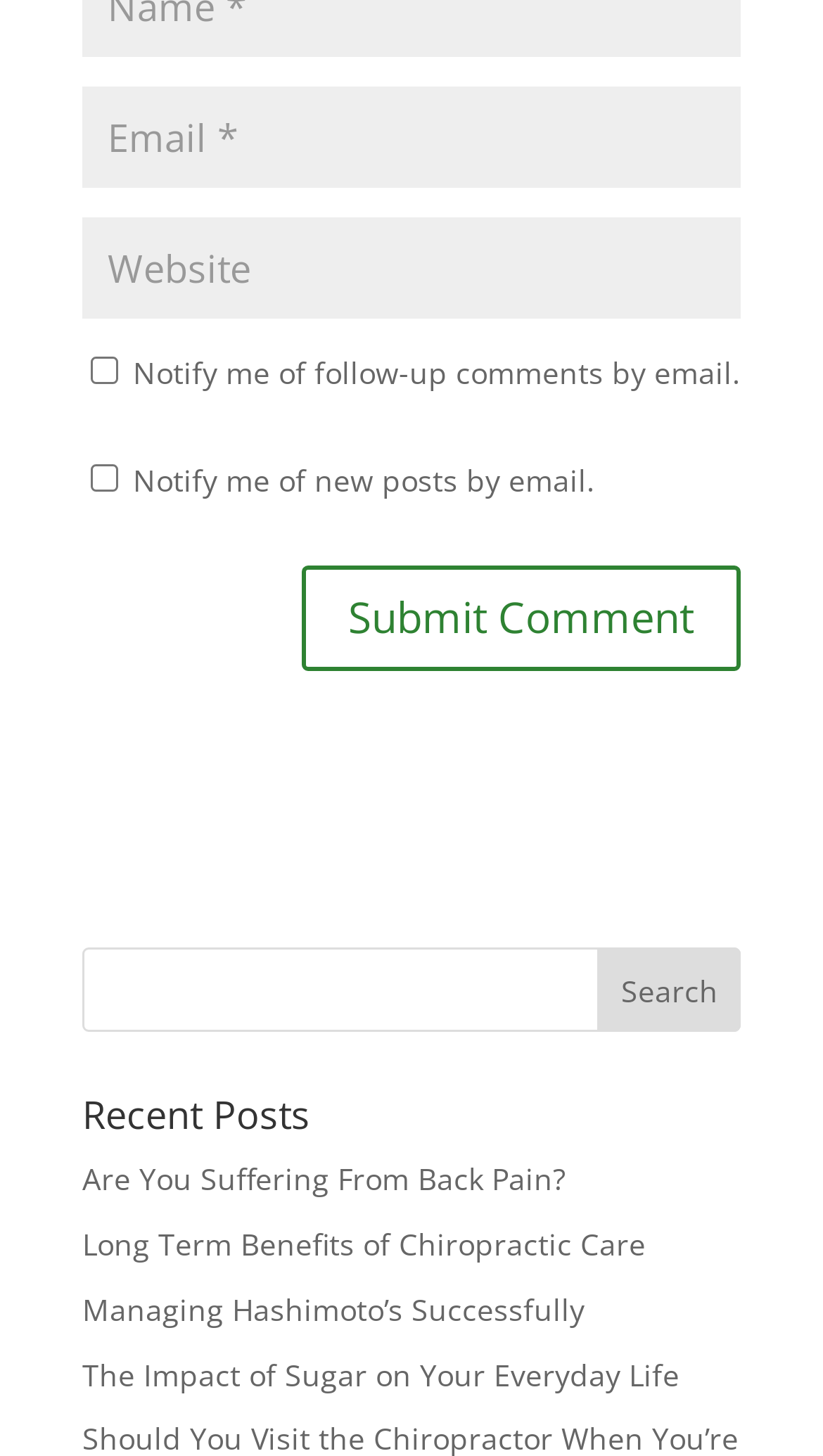What is the function of the button at the bottom?
Refer to the image and provide a one-word or short phrase answer.

Submit Comment